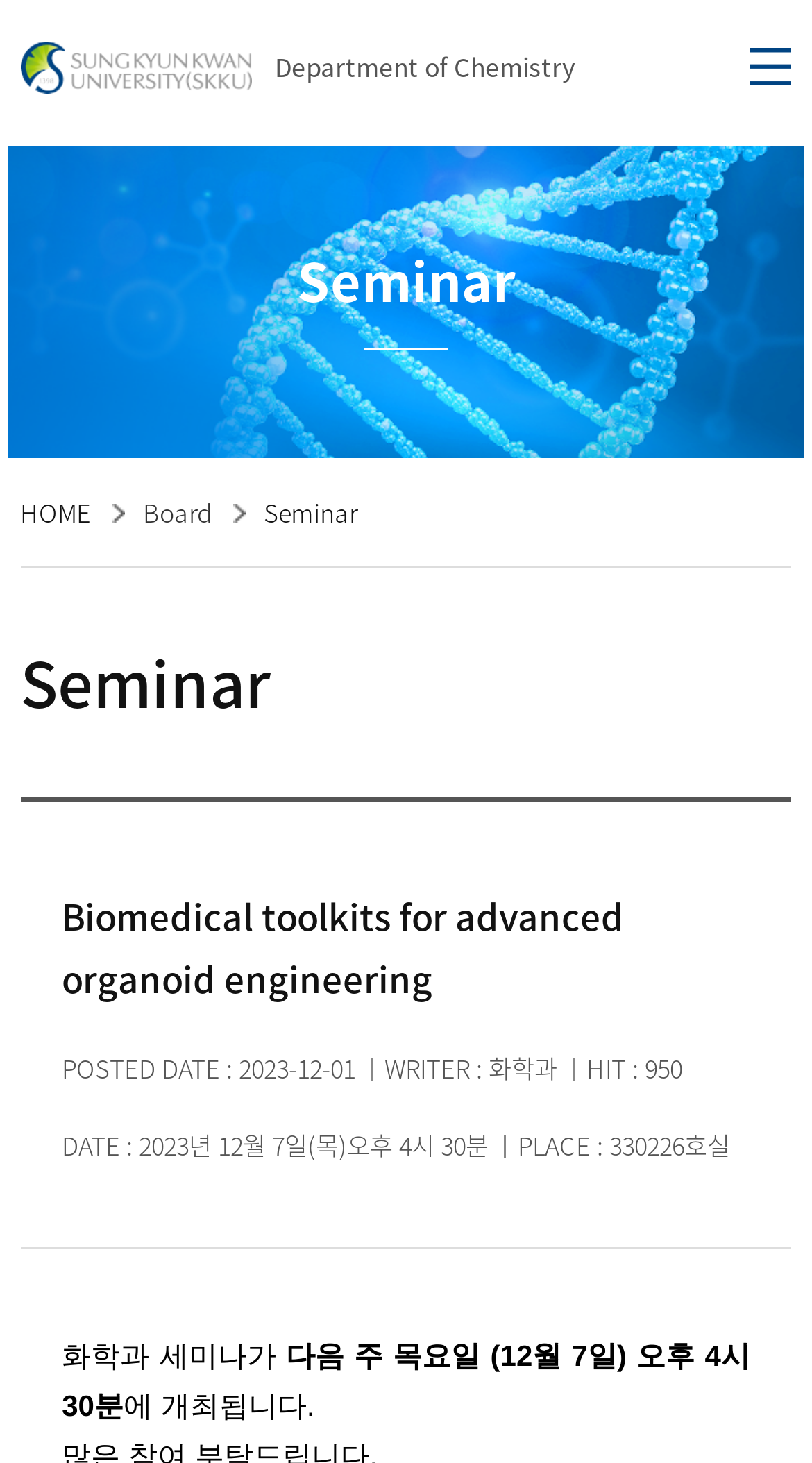Based on the element description, predict the bounding box coordinates (top-left x, top-left y, bottom-right x, bottom-right y) for the UI element in the screenshot: Photography

None